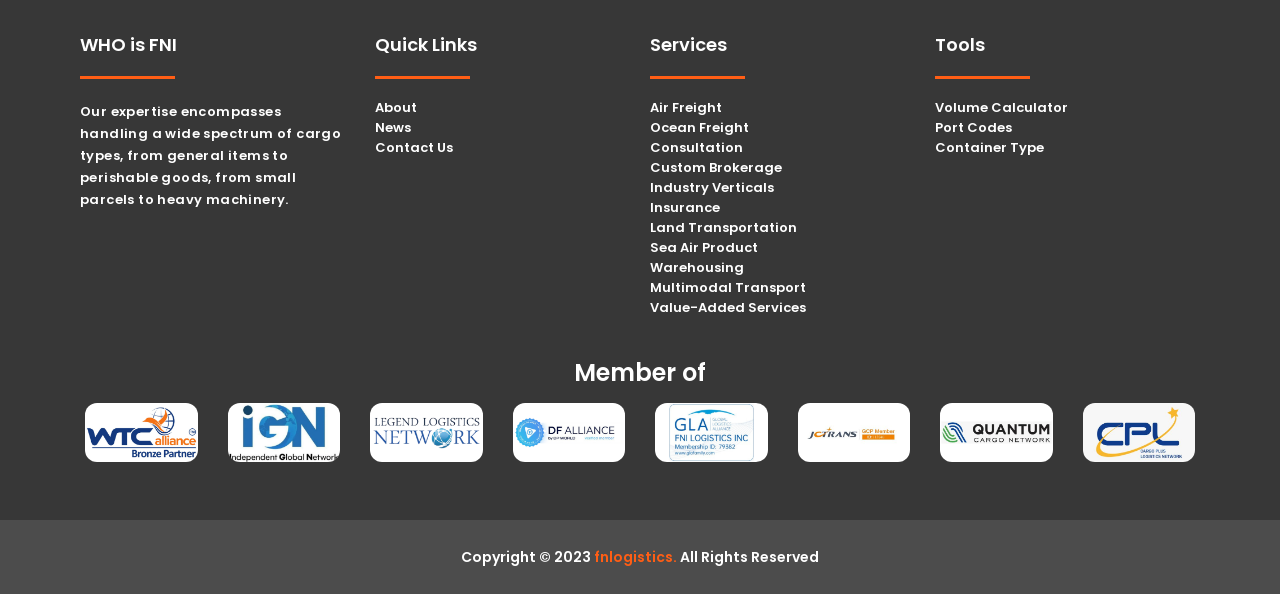What is the 'Volume Calculator' used for?
Use the image to answer the question with a single word or phrase.

To calculate volume